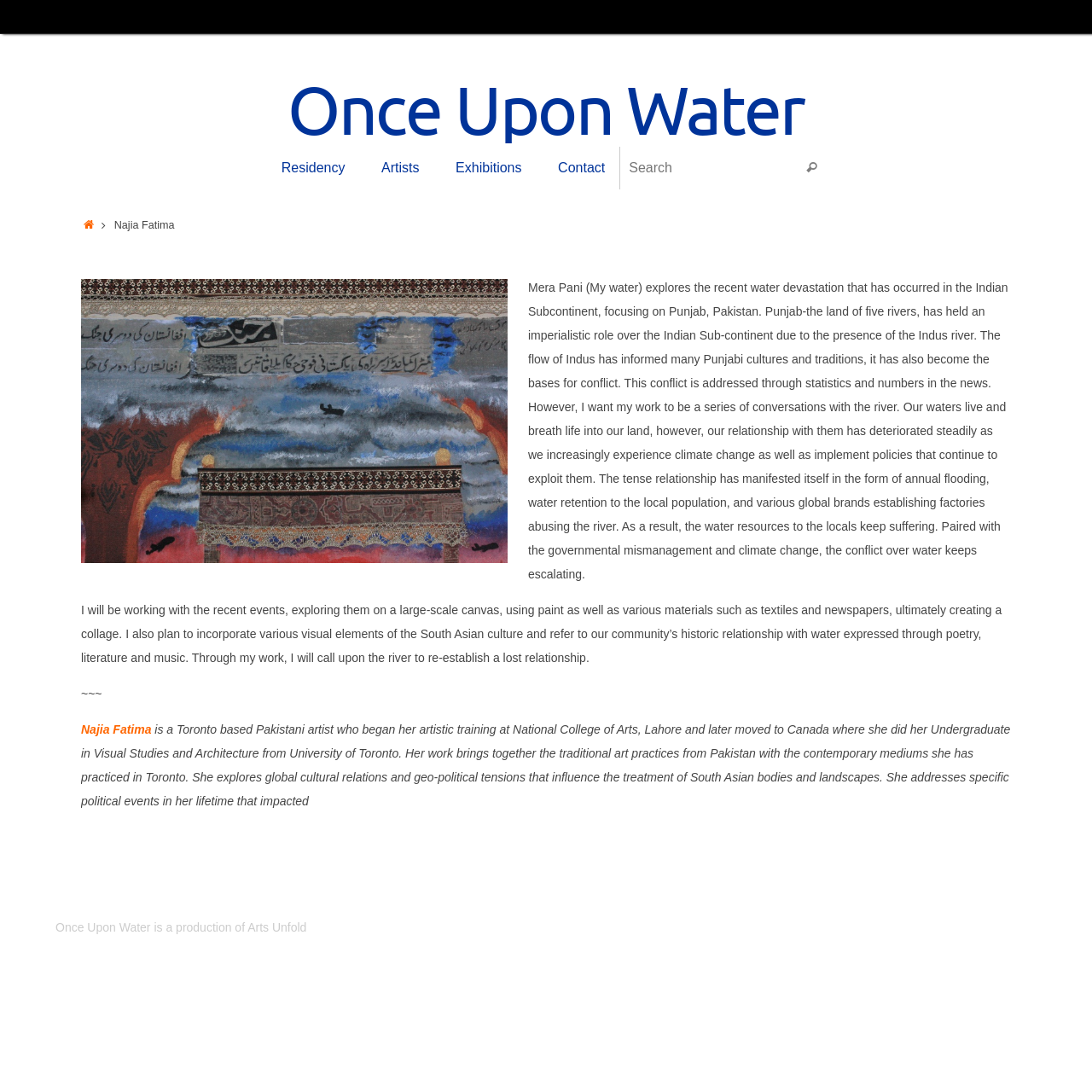Indicate the bounding box coordinates of the element that must be clicked to execute the instruction: "Learn more about the artist". The coordinates should be given as four float numbers between 0 and 1, i.e., [left, top, right, bottom].

[0.074, 0.662, 0.139, 0.674]